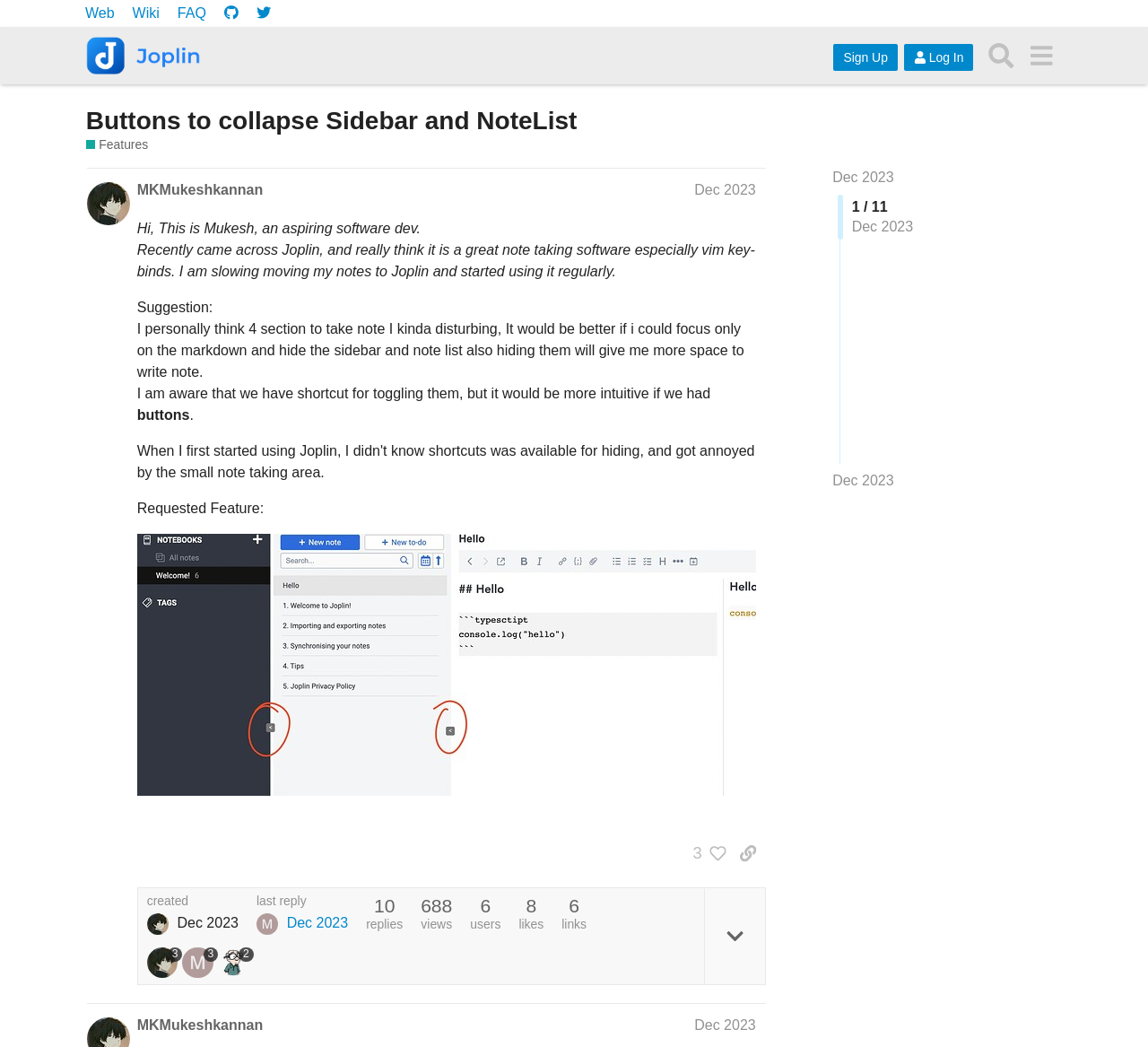Locate the UI element described by ​ in the provided webpage screenshot. Return the bounding box coordinates in the format (top-left x, top-left y, bottom-right x, bottom-right y), ensuring all values are between 0 and 1.

[0.89, 0.034, 0.925, 0.073]